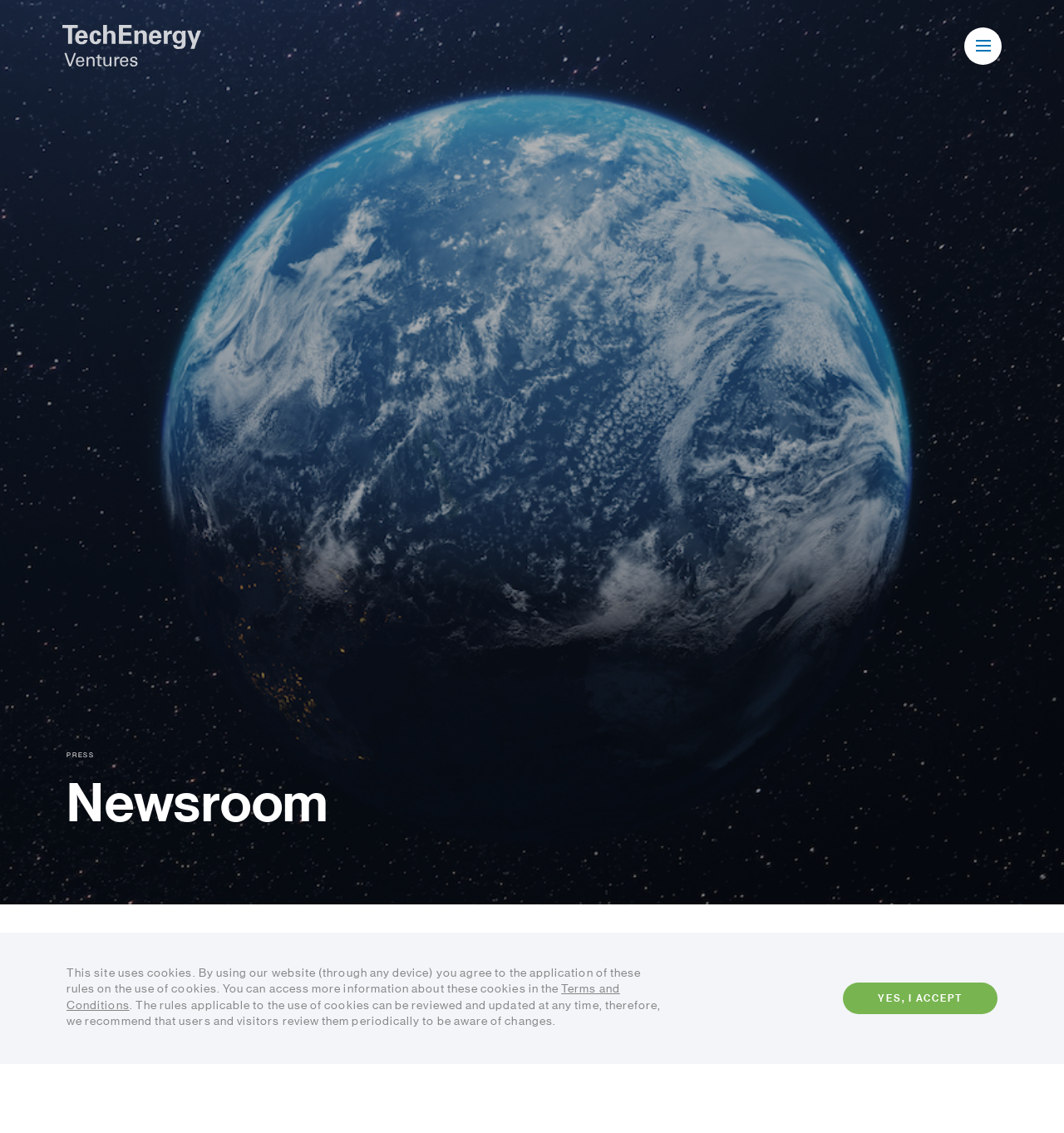What is the purpose of the 'YES, I ACCEPT' button?
Can you provide a detailed and comprehensive answer to the question?

The 'YES, I ACCEPT' button is located near the text about cookies, indicating that its purpose is to accept the use of cookies on the website.